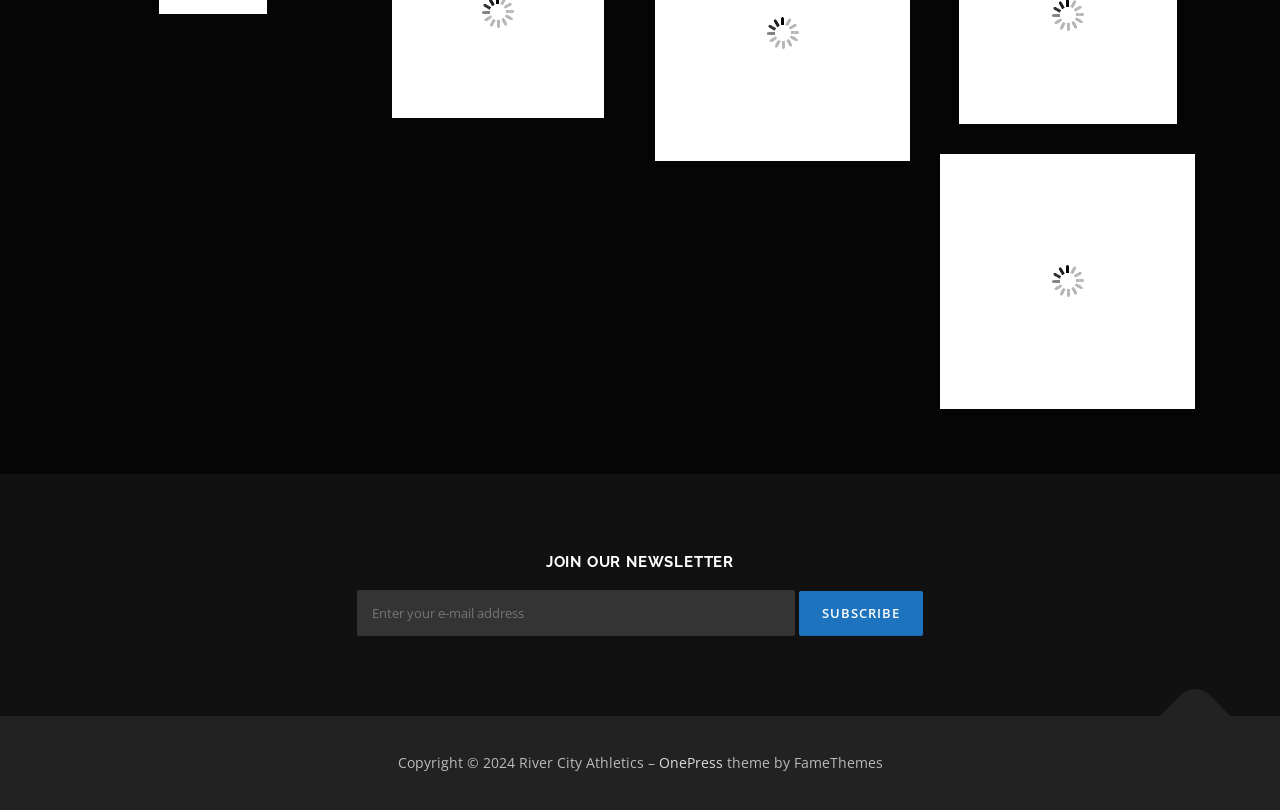Provide the bounding box coordinates of the HTML element this sentence describes: "name="subscribe" value="Subscribe"".

[0.624, 0.73, 0.721, 0.785]